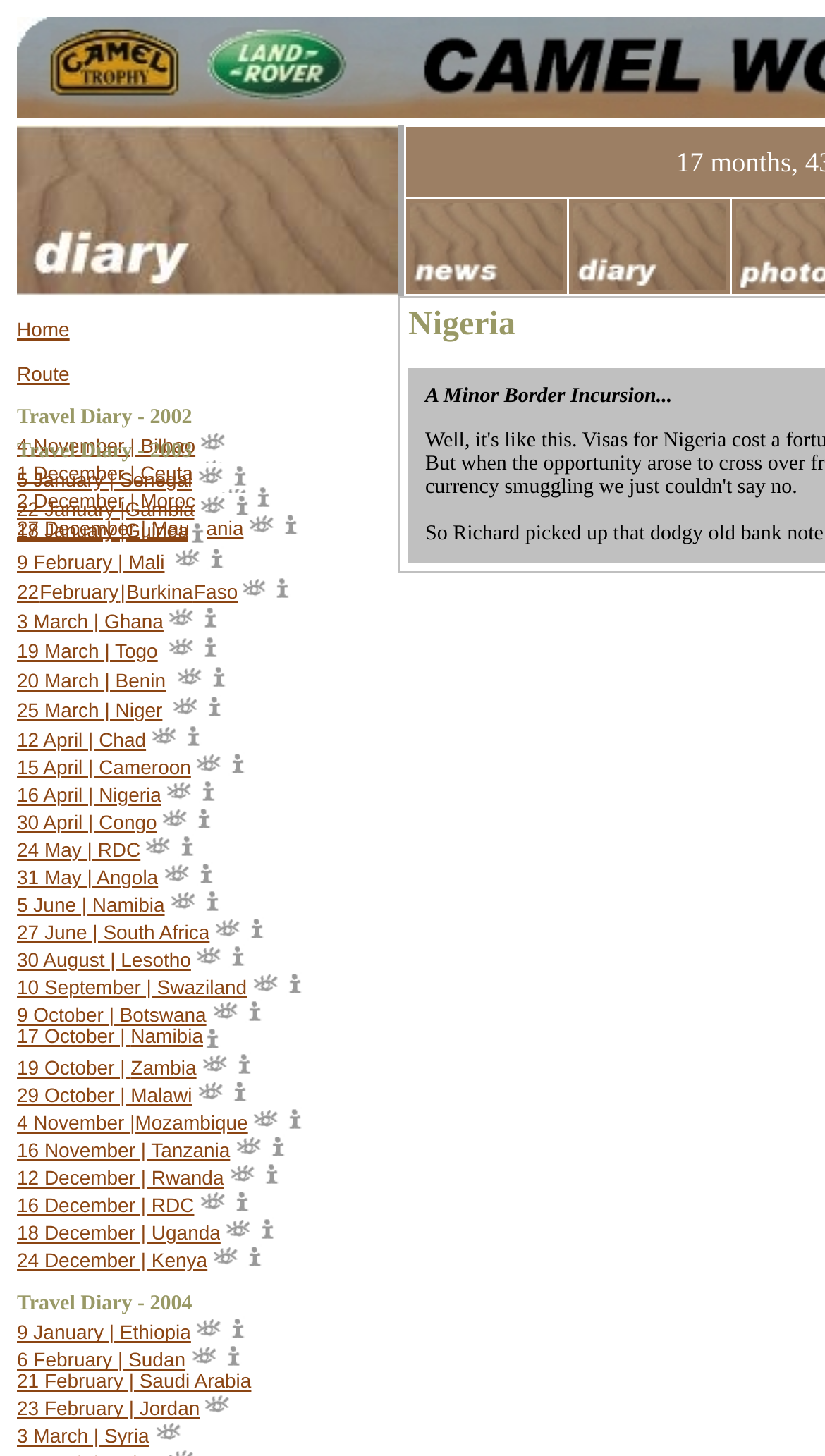Using the description: "18 January |Guinea", identify the bounding box of the corresponding UI element in the screenshot.

[0.021, 0.357, 0.229, 0.372]